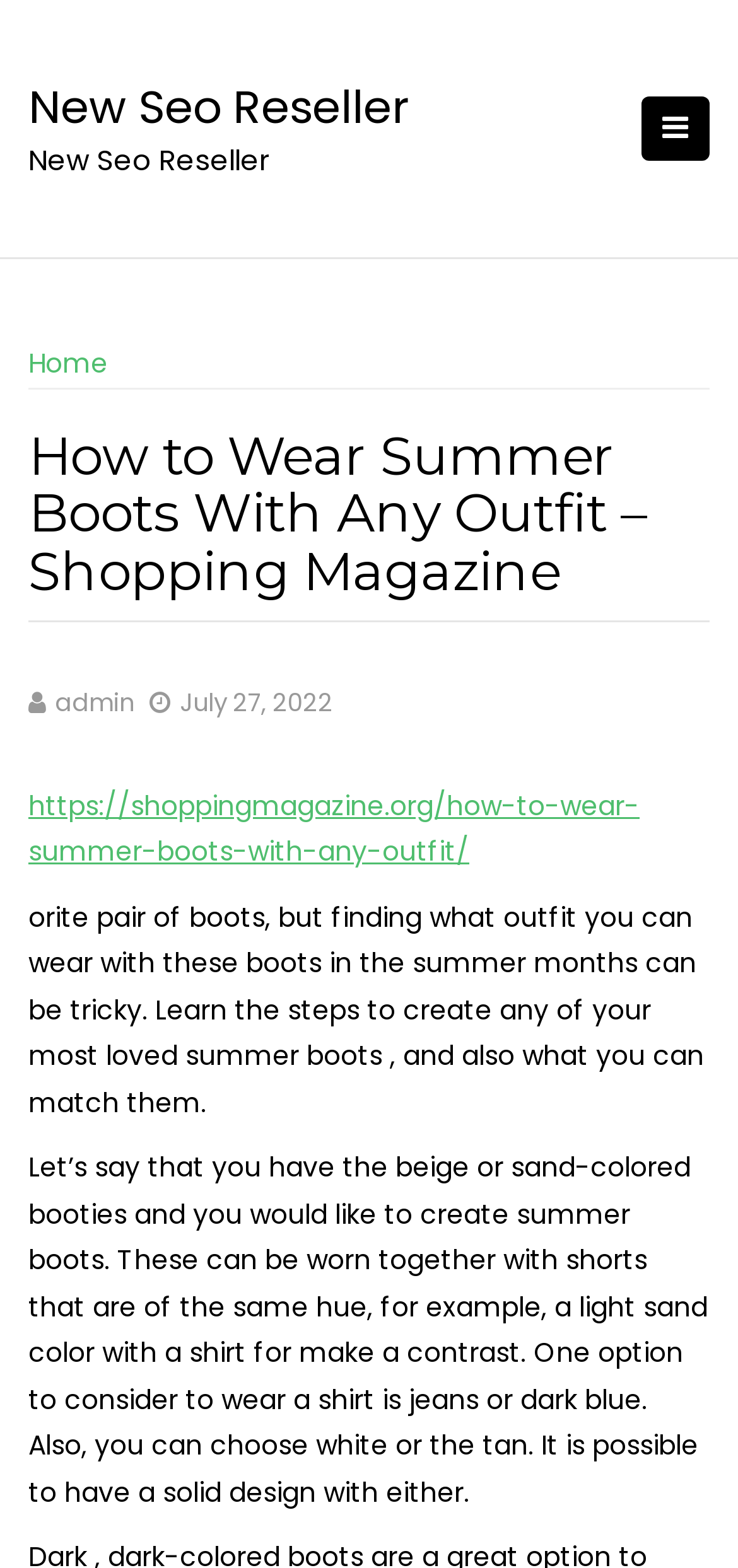Find the bounding box coordinates for the HTML element specified by: "Home".

[0.038, 0.22, 0.146, 0.244]